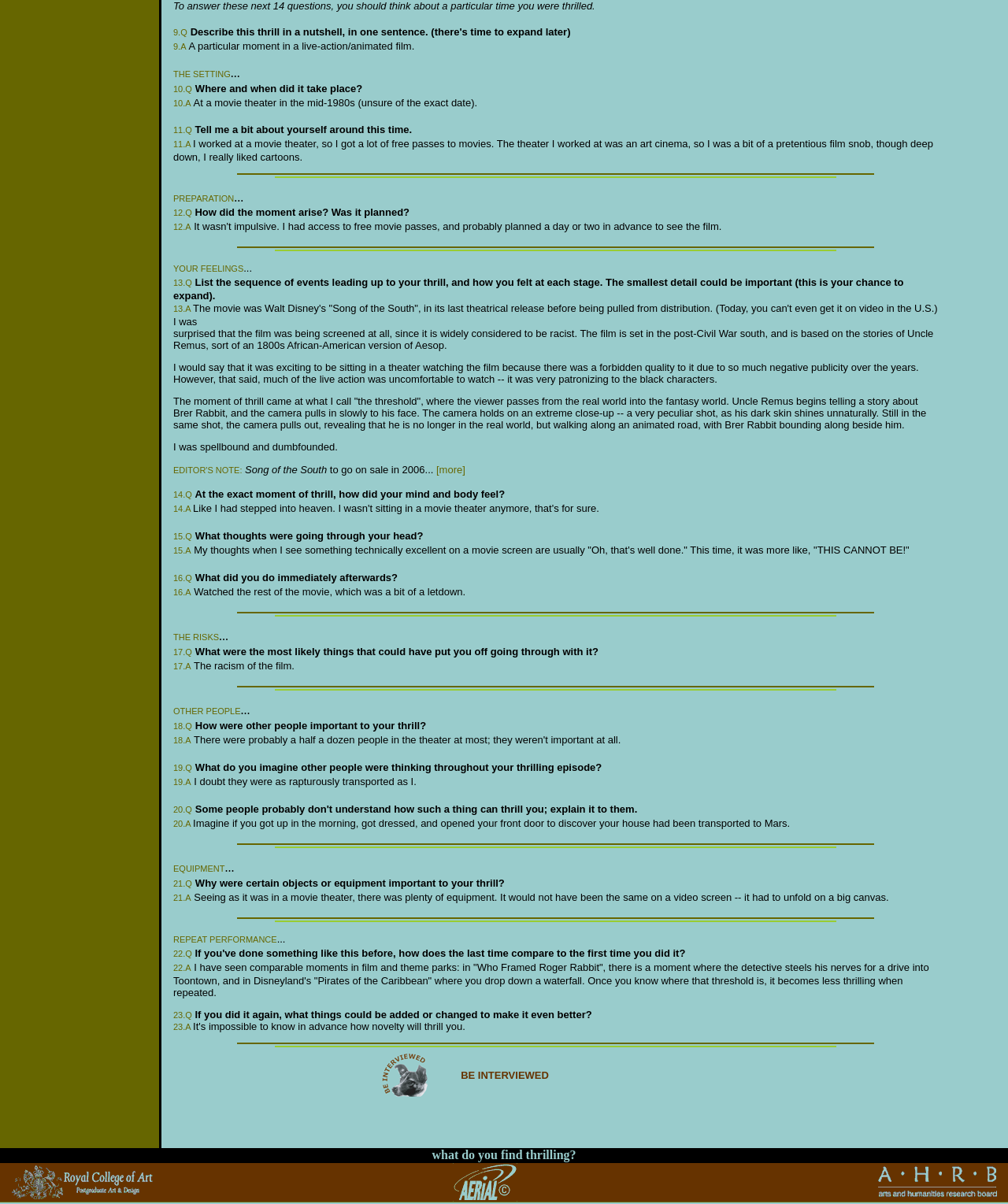Please find the bounding box for the UI element described by: "BE INTERVIEWED".

[0.457, 0.888, 0.544, 0.898]